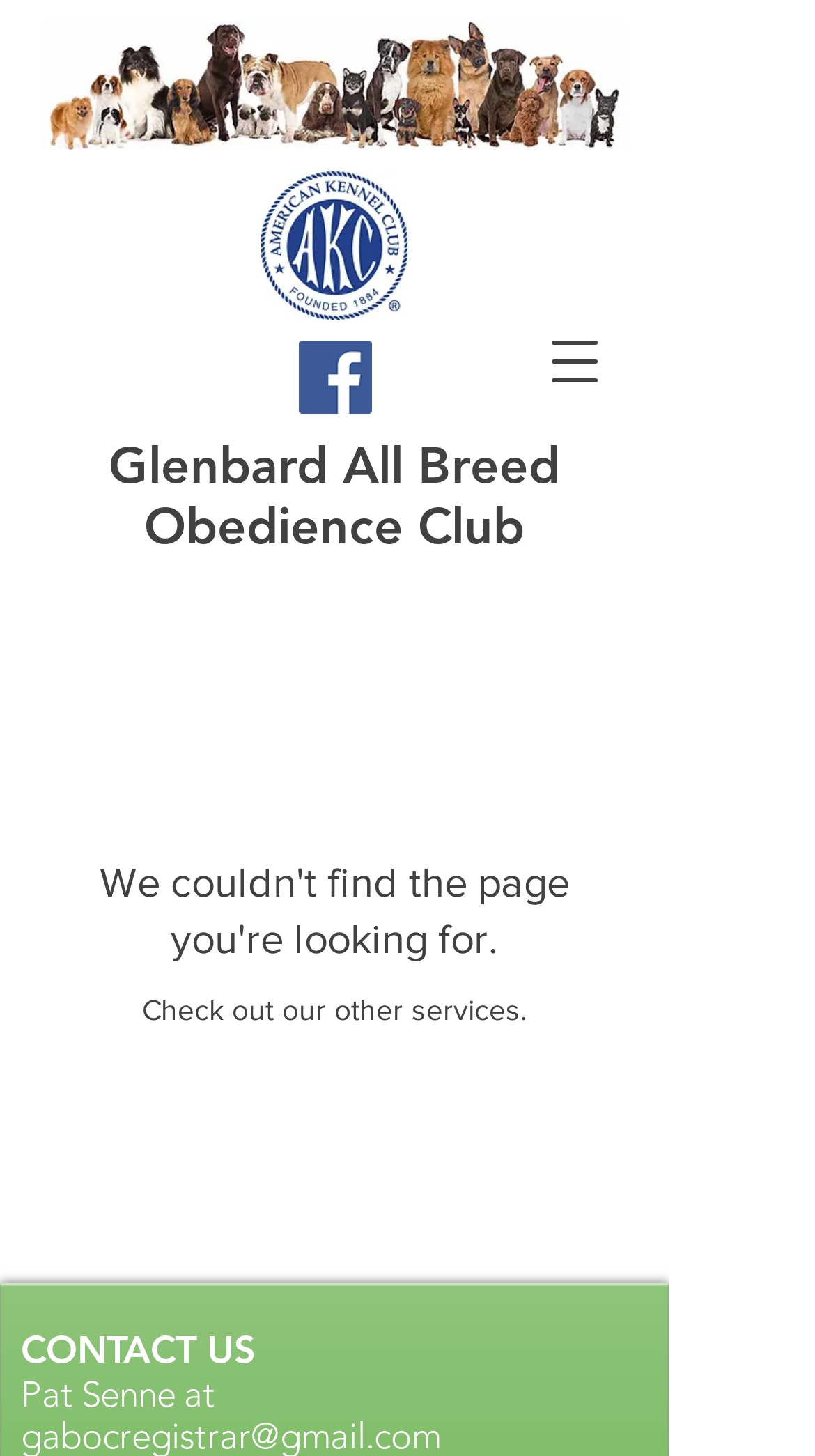Create a detailed description of the webpage's content and layout.

The webpage is a service page for the Glenbard All Breed Obedience Club (GABOC). At the top, there is a banner image taking up most of the width, followed by a heading with the club's name. Below the heading, there is a social bar with a Facebook link, accompanied by a Facebook icon. To the left of the social bar, there is an image of the AKC Seal.

On the top right, there is a button to open a navigation menu. The main content of the page is divided into two sections. The top section displays a status message indicating that the page being looked for cannot be found, with a heading and a brief text suggesting to check out other services. 

Below this section, there is a heading "CONTACT US" followed by a static text providing contact information, specifically an email address for Pat Senne.